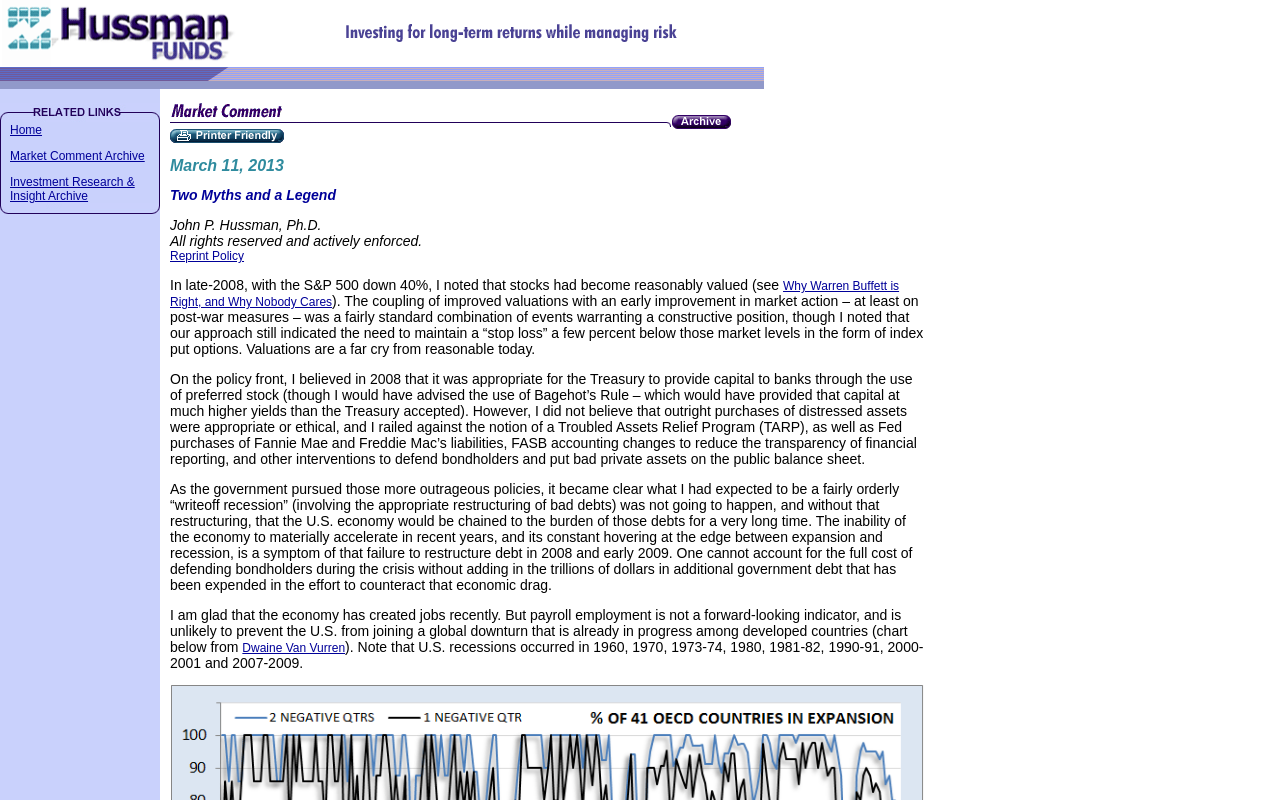What is the title of the market comment?
Refer to the image and answer the question using a single word or phrase.

Two Myths and a Legend